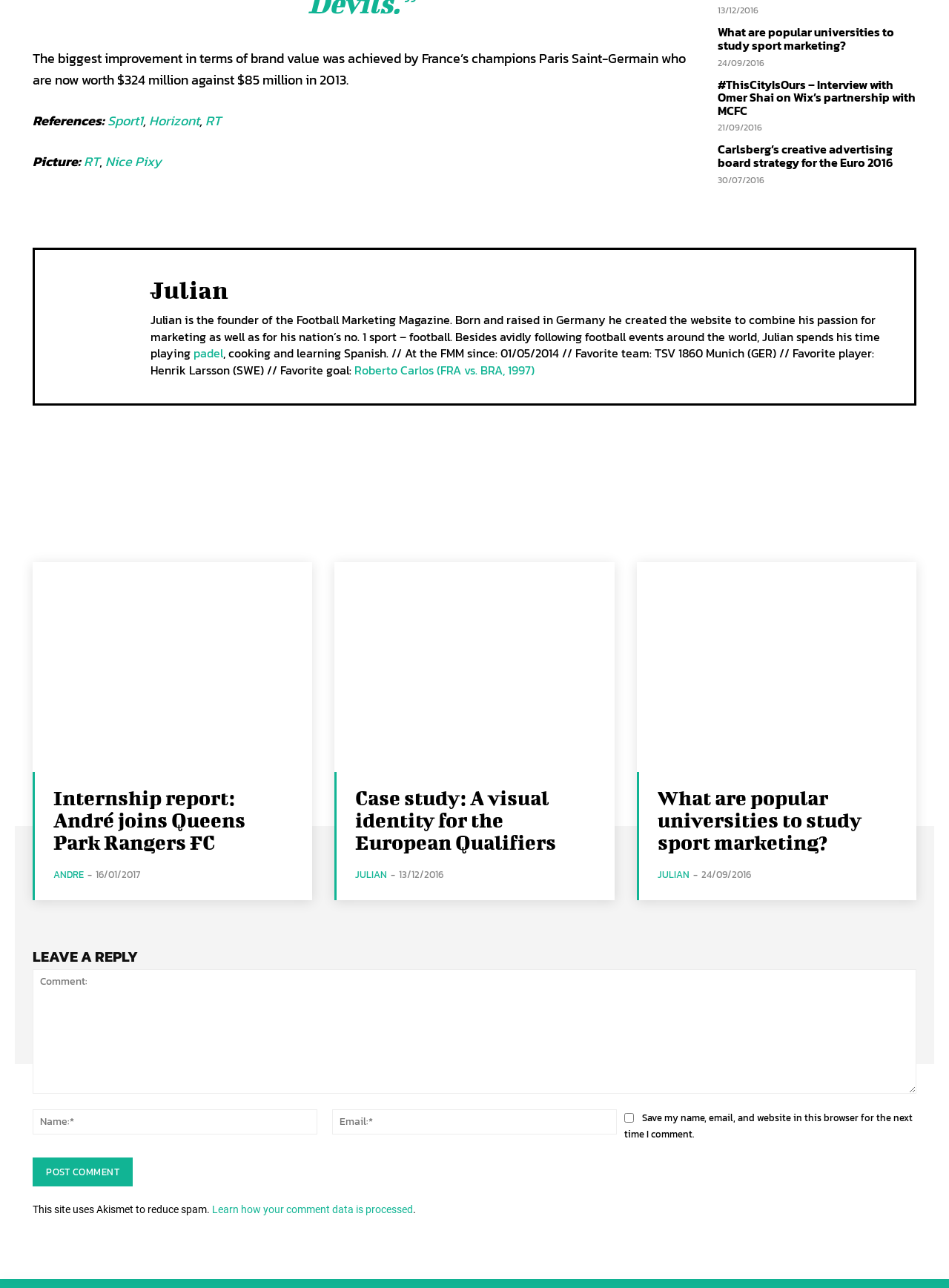From the webpage screenshot, predict the bounding box coordinates (top-left x, top-left y, bottom-right x, bottom-right y) for the UI element described here: parent_node: Name:* name="author" placeholder="Name:*"

[0.034, 0.861, 0.334, 0.881]